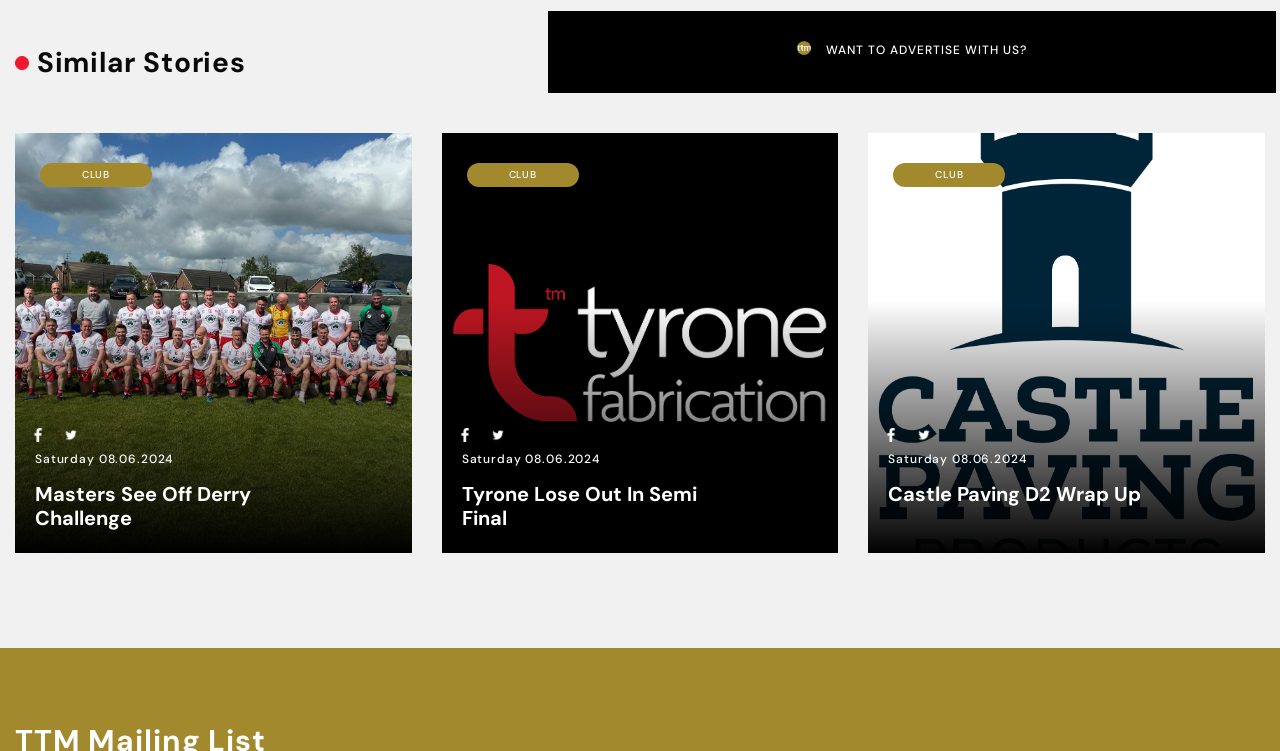Please specify the bounding box coordinates for the clickable region that will help you carry out the instruction: "Click on the 'WANT TO ADVERTISE WITH US?' link".

[0.646, 0.055, 0.803, 0.078]